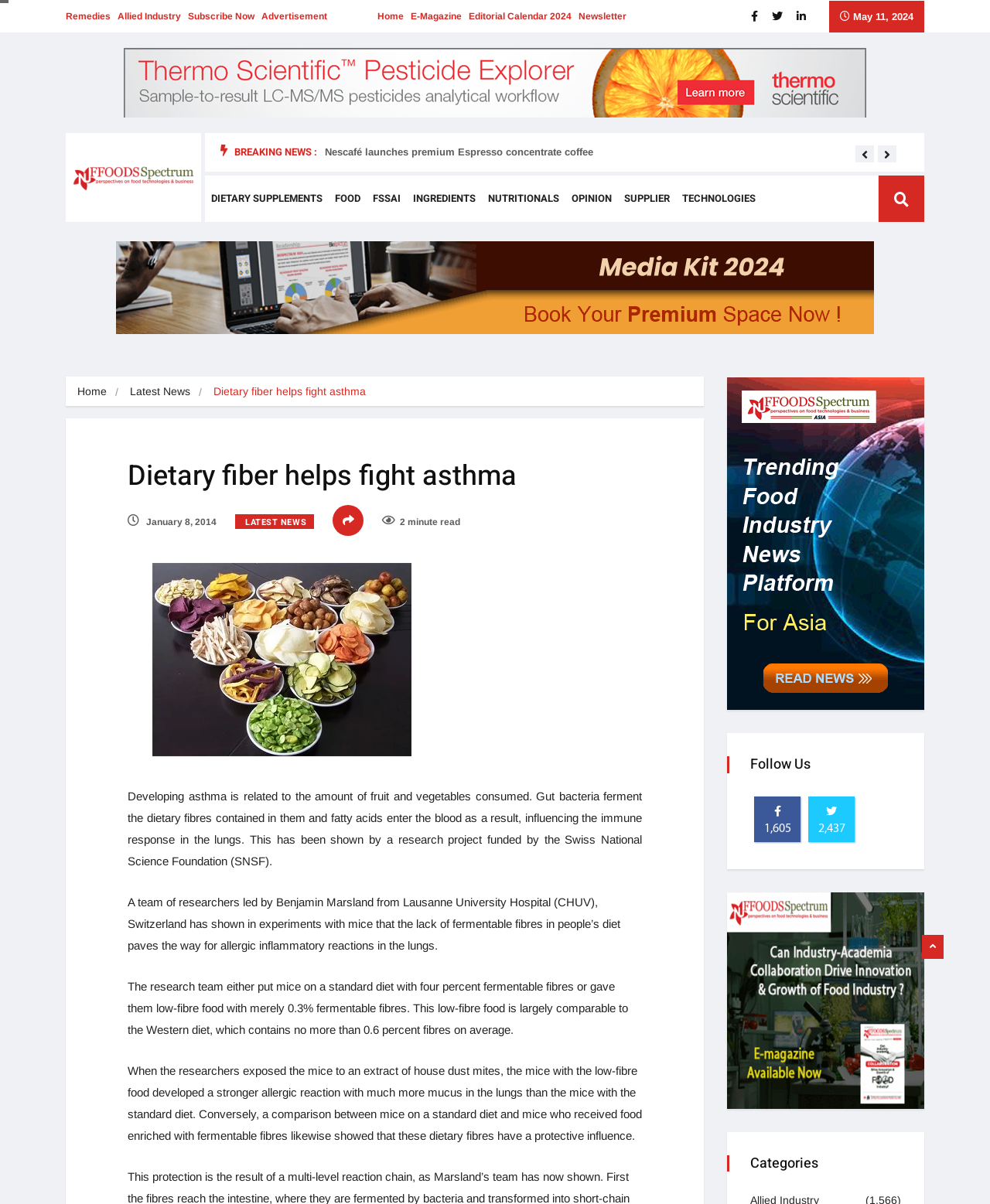Can you extract the primary headline text from the webpage?

Dietary fiber helps fight asthma